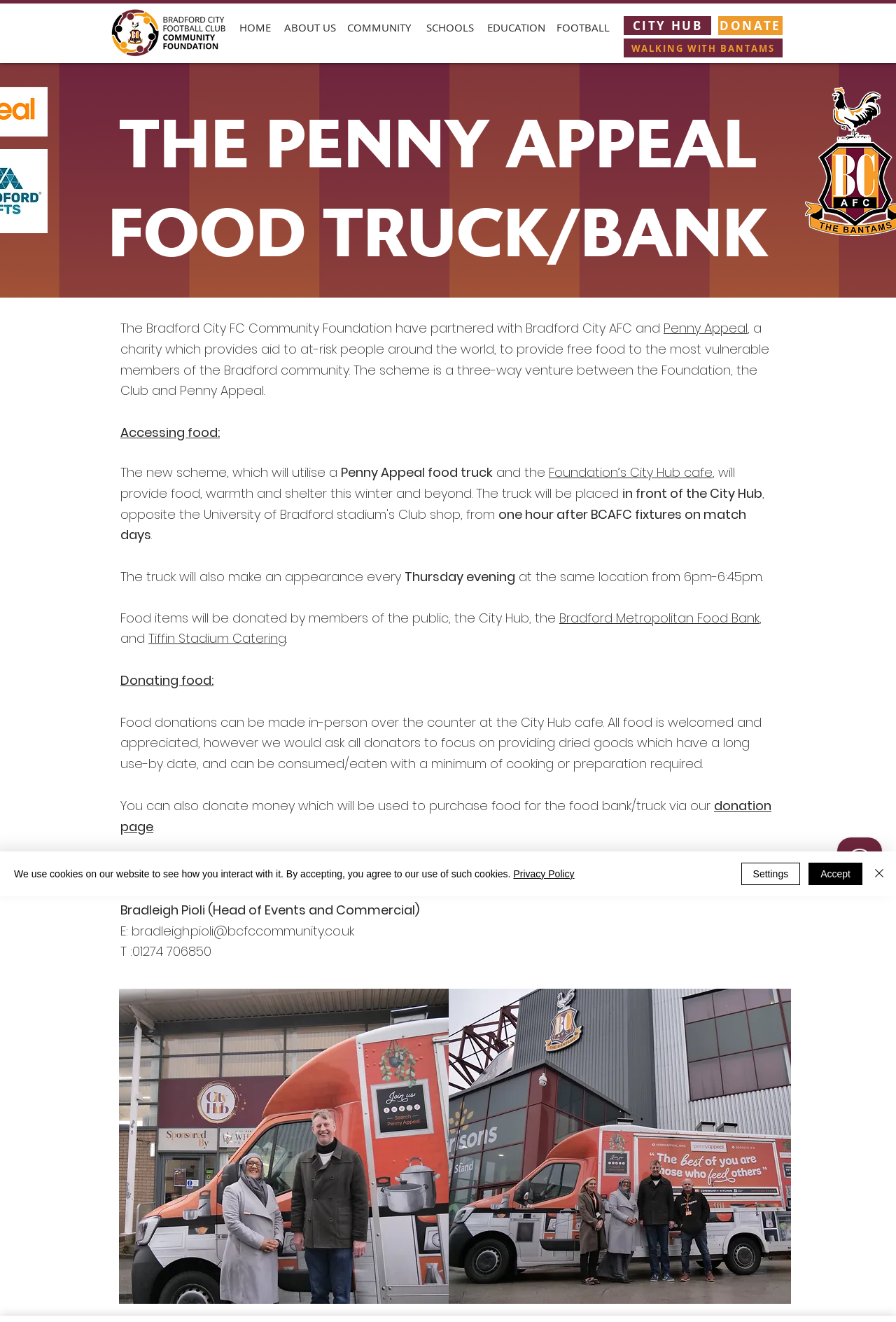What type of food donations are preferred?
Based on the screenshot, provide a one-word or short-phrase response.

Dried goods